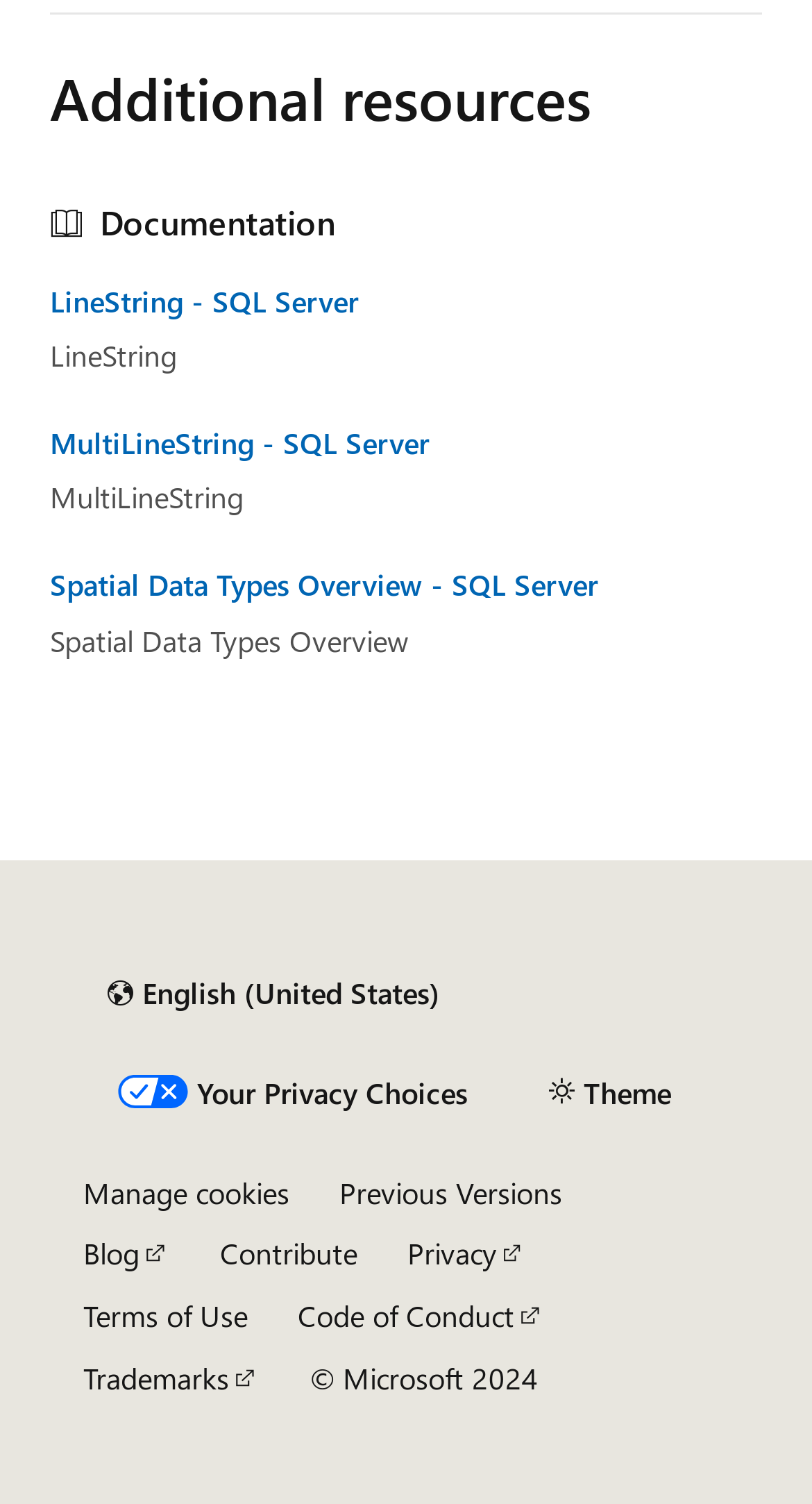Determine the bounding box coordinates of the element's region needed to click to follow the instruction: "Read 'Terms of Use'". Provide these coordinates as four float numbers between 0 and 1, formatted as [left, top, right, bottom].

[0.103, 0.861, 0.305, 0.888]